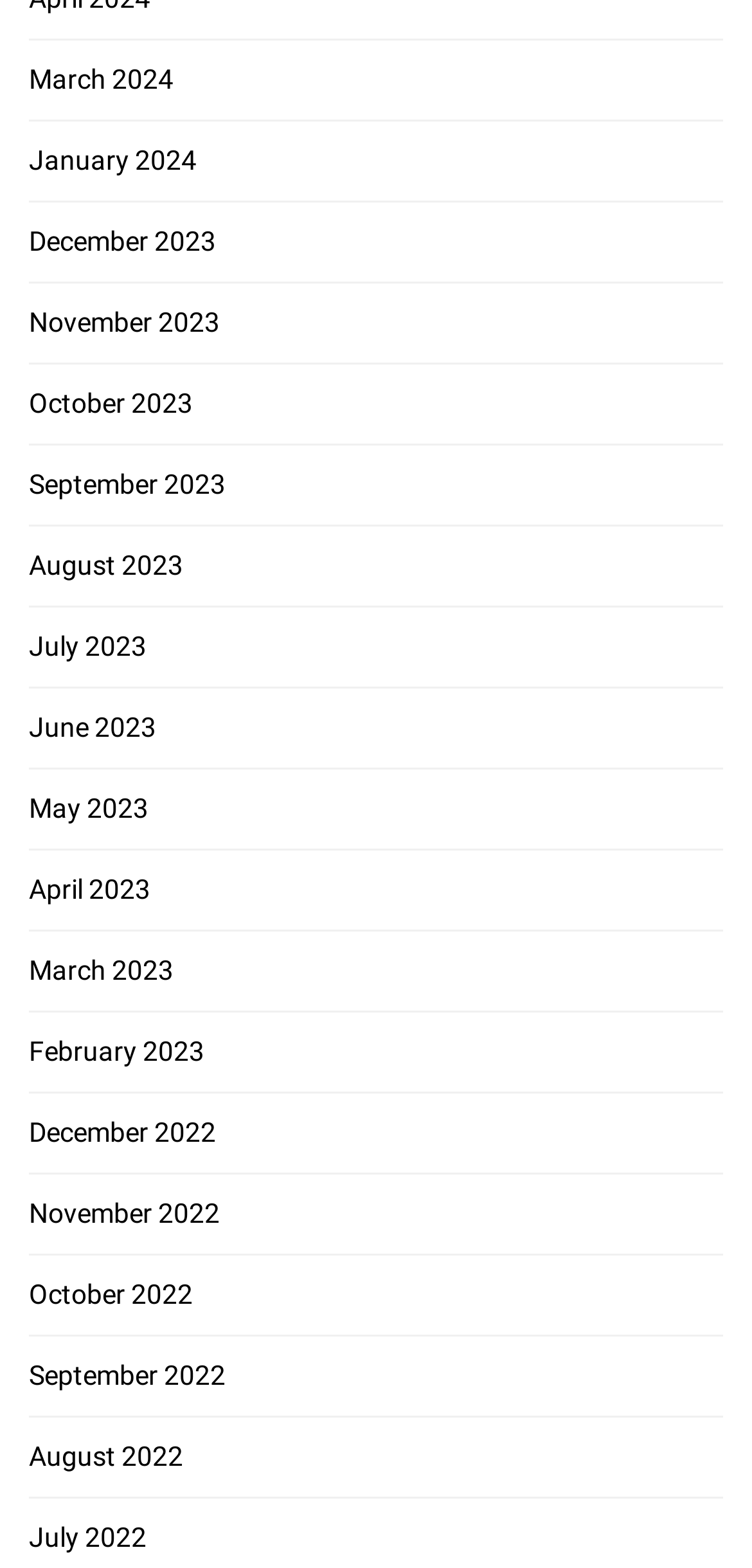What is the vertical position of the 'March 2024' link?
Use the information from the screenshot to give a comprehensive response to the question.

By comparing the y1 and y2 coordinates of the links, I found that the 'March 2024' link has the smallest y1 and y2 values, indicating that it is located at the top of the list.